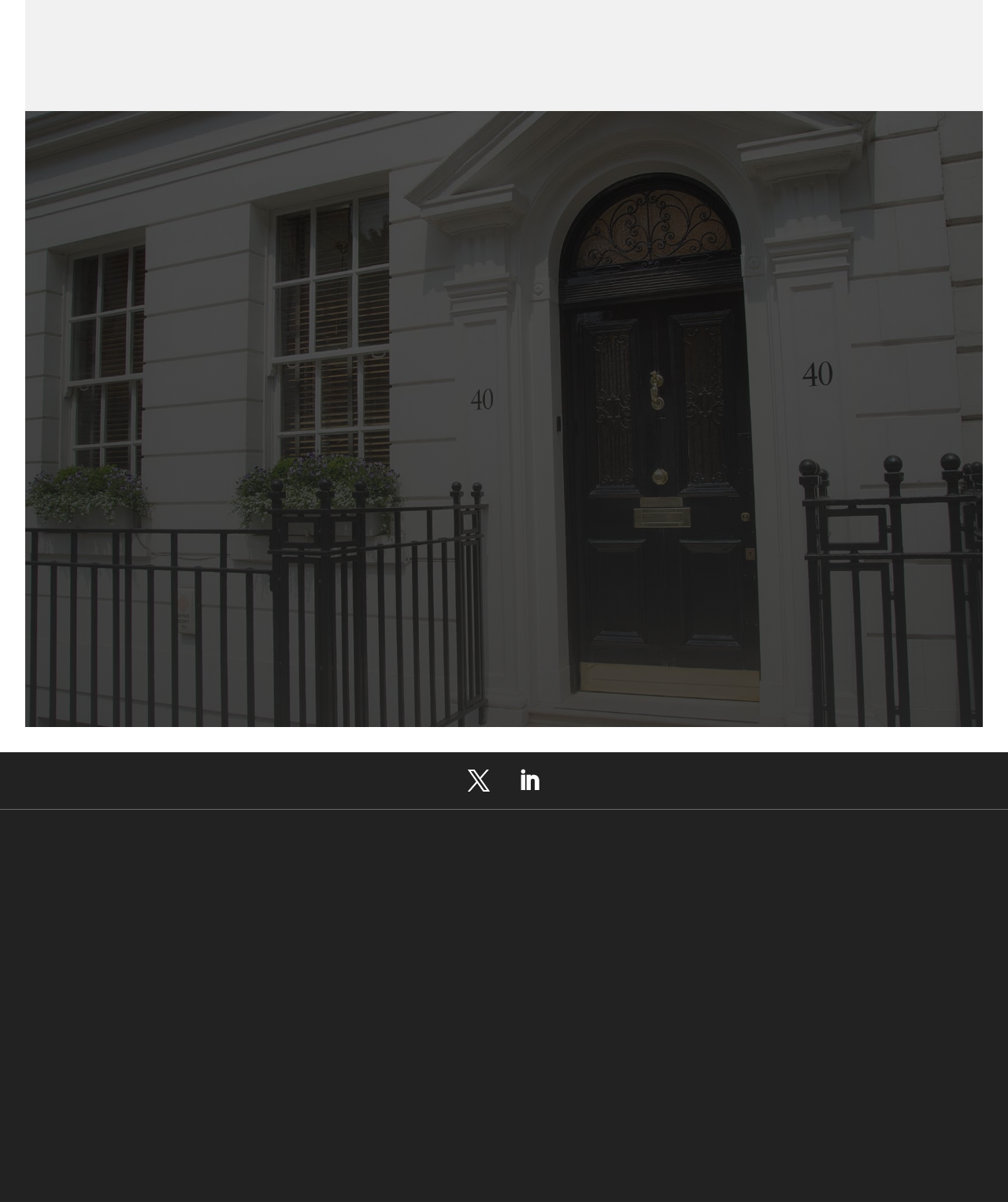Could you determine the bounding box coordinates of the clickable element to complete the instruction: "Call us"? Provide the coordinates as four float numbers between 0 and 1, i.e., [left, top, right, bottom].

[0.369, 0.844, 0.469, 0.857]